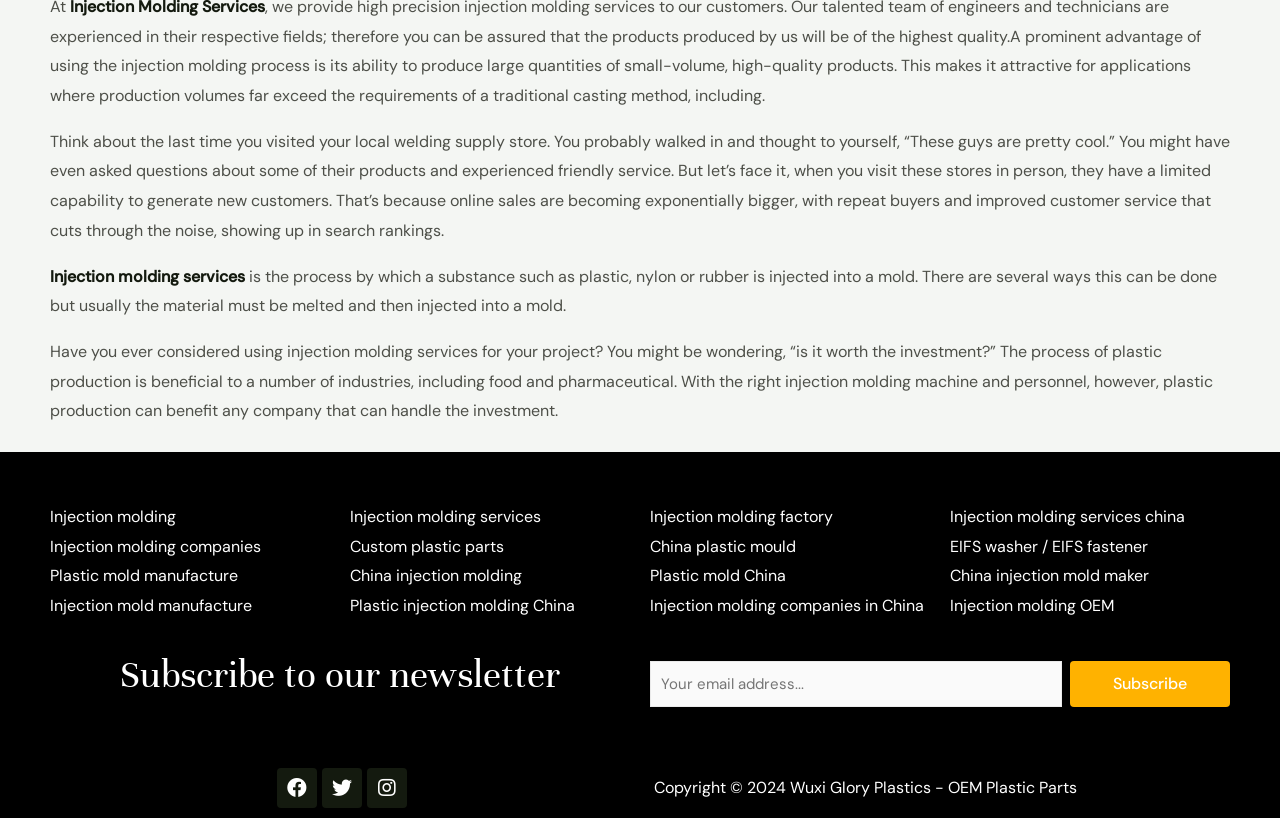Select the bounding box coordinates of the element I need to click to carry out the following instruction: "Click on 'Injection molding services'".

[0.039, 0.325, 0.191, 0.35]